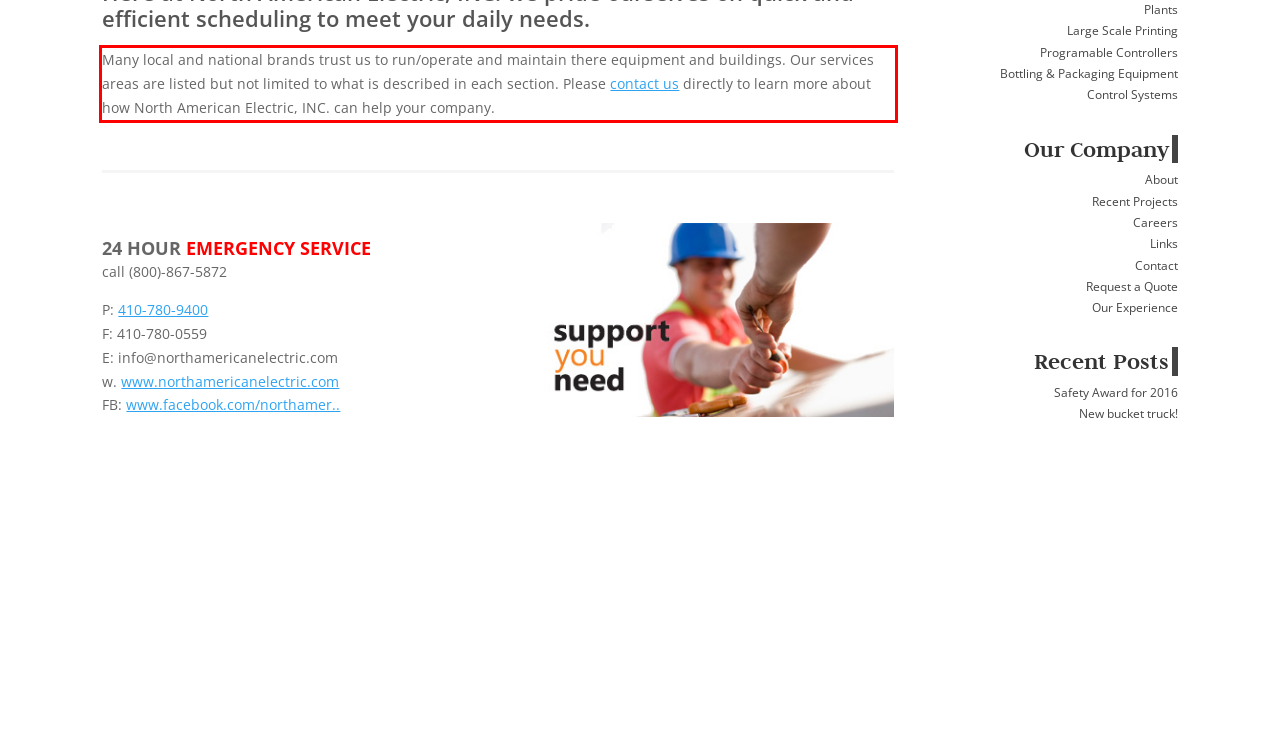Please identify and extract the text content from the UI element encased in a red bounding box on the provided webpage screenshot.

Many local and national brands trust us to run/operate and maintain there equipment and buildings. Our services areas are listed but not limited to what is described in each section. Please contact us directly to learn more about how North American Electric, INC. can help your company.